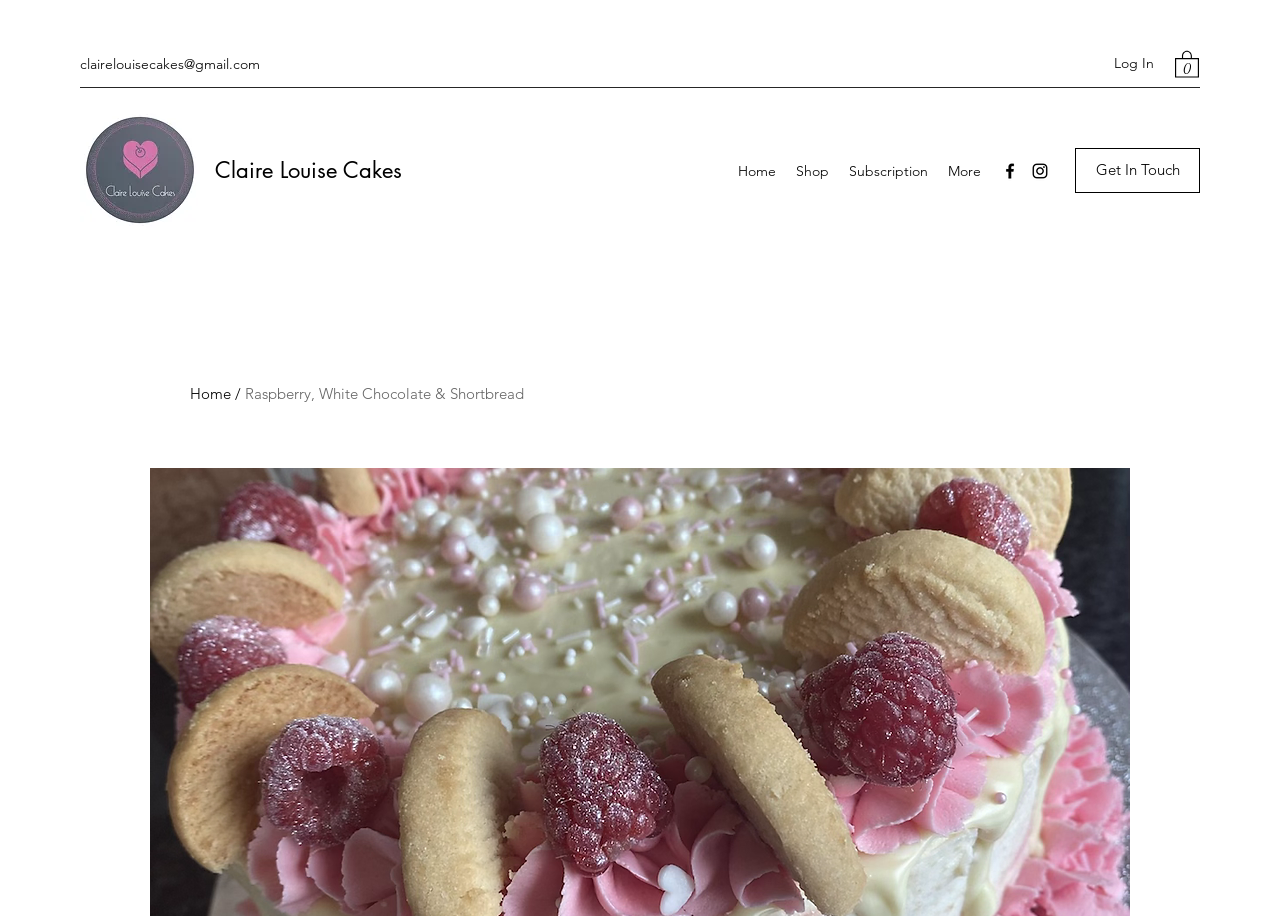Please answer the following question using a single word or phrase: 
What is the purpose of this webpage?

To showcase a product